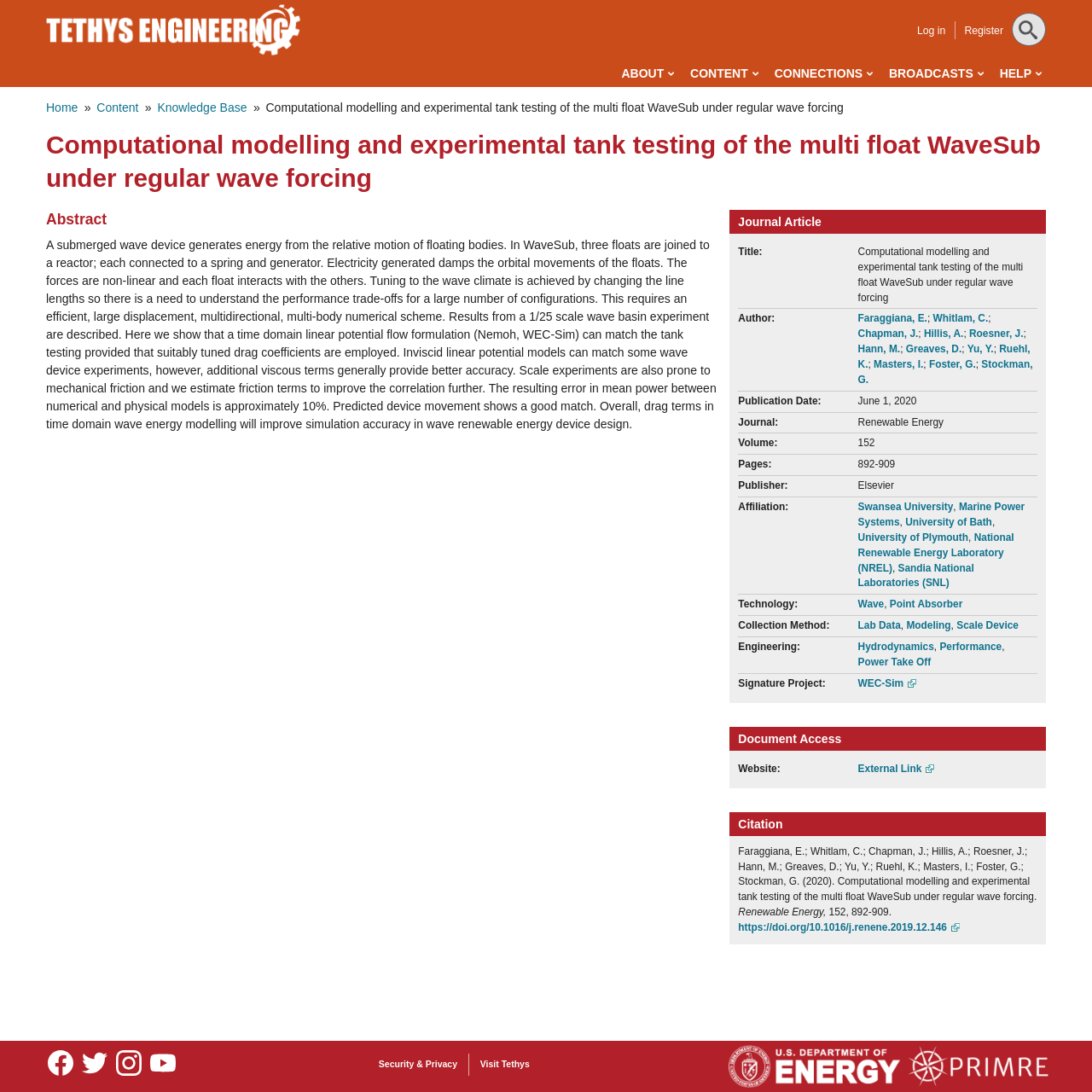Who is the first author of the journal article?
Answer the question with just one word or phrase using the image.

Faraggiana, E.